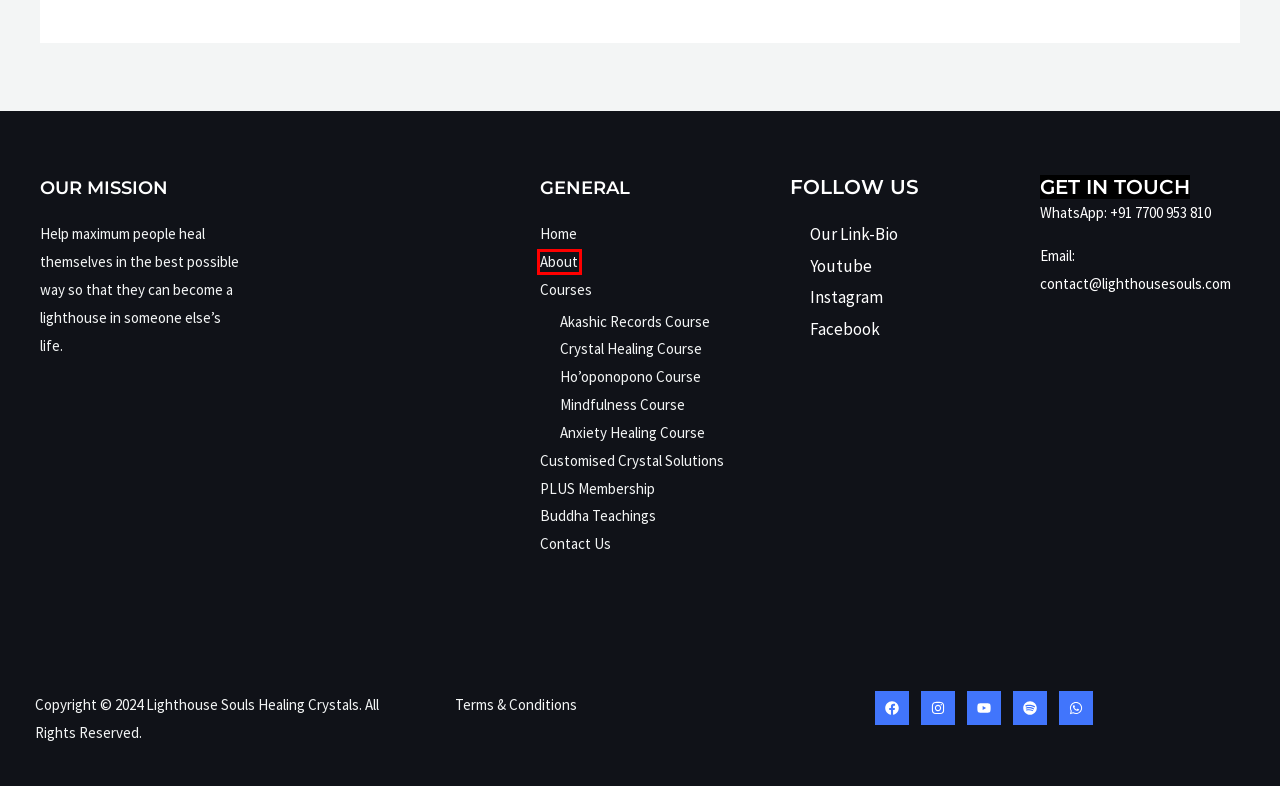A screenshot of a webpage is provided, featuring a red bounding box around a specific UI element. Identify the webpage description that most accurately reflects the new webpage after interacting with the selected element. Here are the candidates:
A. Courses – Lighthouse Souls Healing Crystals
B. PLUS Membership – Lighthouse Souls Healing Crystals
C. Ho’oponopono Course – Lighthouse Souls Healing Crystals
D. Crystal Healing Course – Lighthouse Souls Healing Crystals
E. Terms & Conditions – Lighthouse Souls Healing Crystals
F. Contact Us – Lighthouse Souls Healing Crystals
G. Anxiety Healing Course – Lighthouse Souls Healing Crystals
H. About Us – Lighthouse Souls Healing Crystals

H